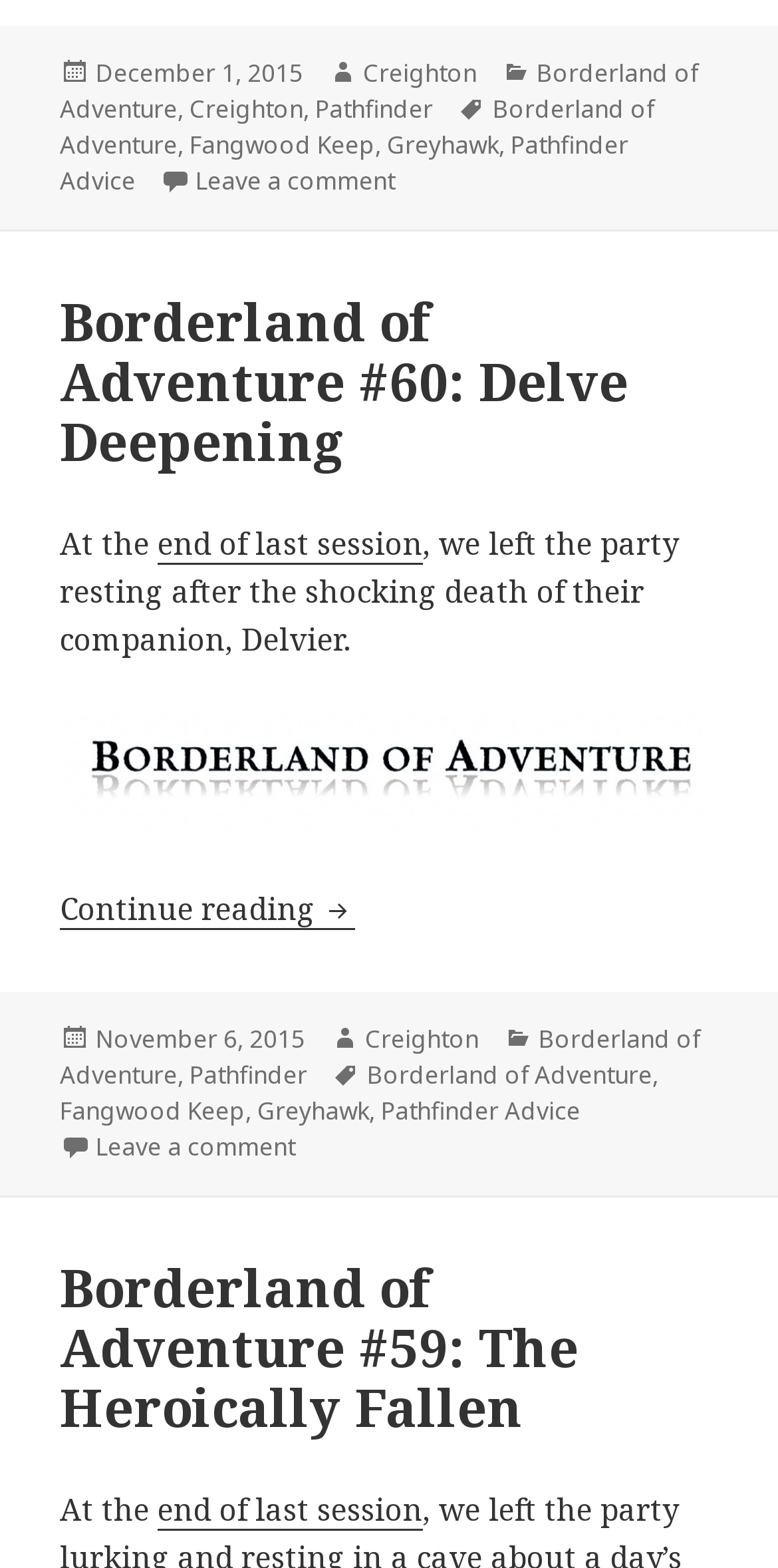Find the bounding box of the UI element described as follows: "Fangwood Keep".

[0.077, 0.698, 0.315, 0.72]